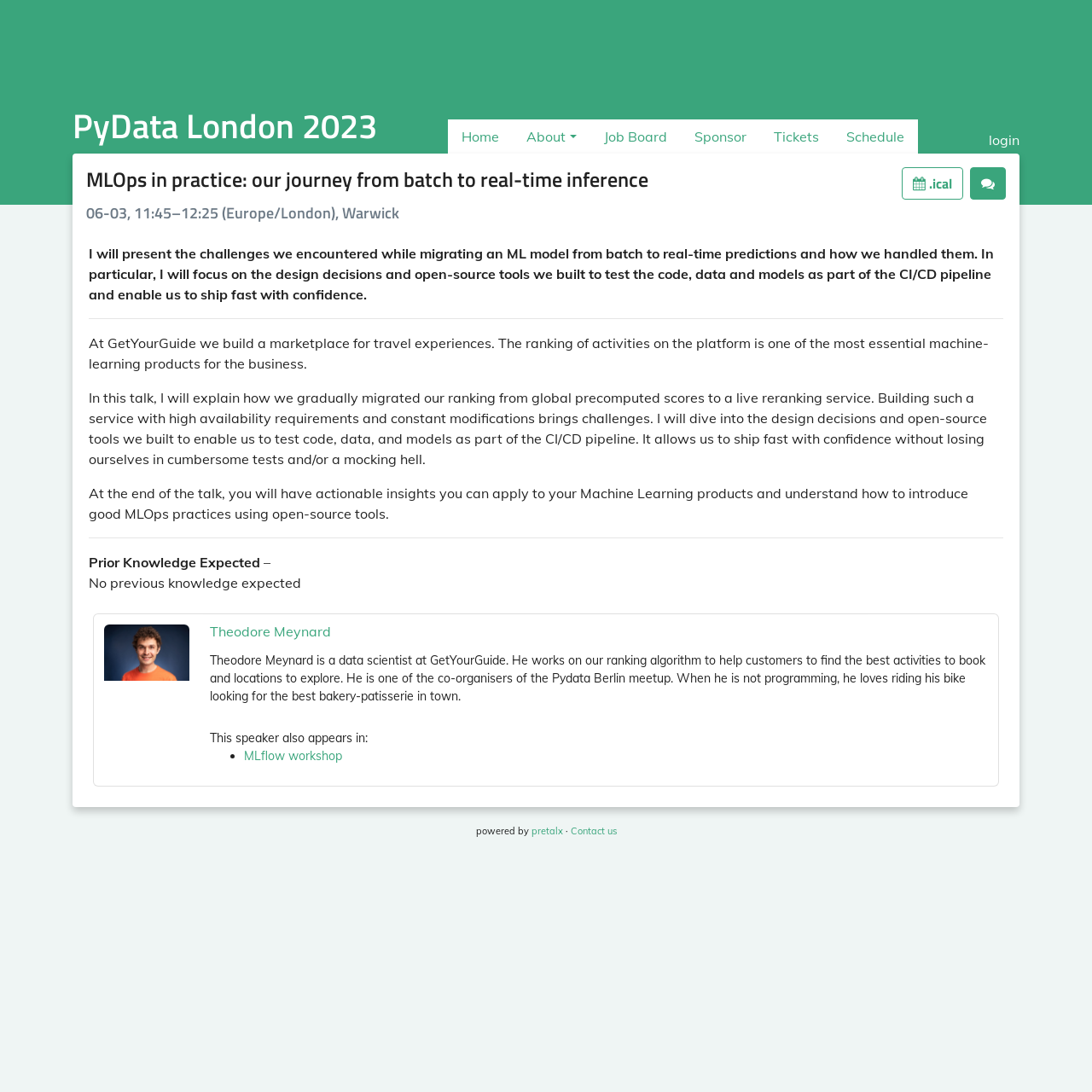Please mark the clickable region by giving the bounding box coordinates needed to complete this instruction: "Click on the 'Job Board' link".

[0.54, 0.109, 0.623, 0.141]